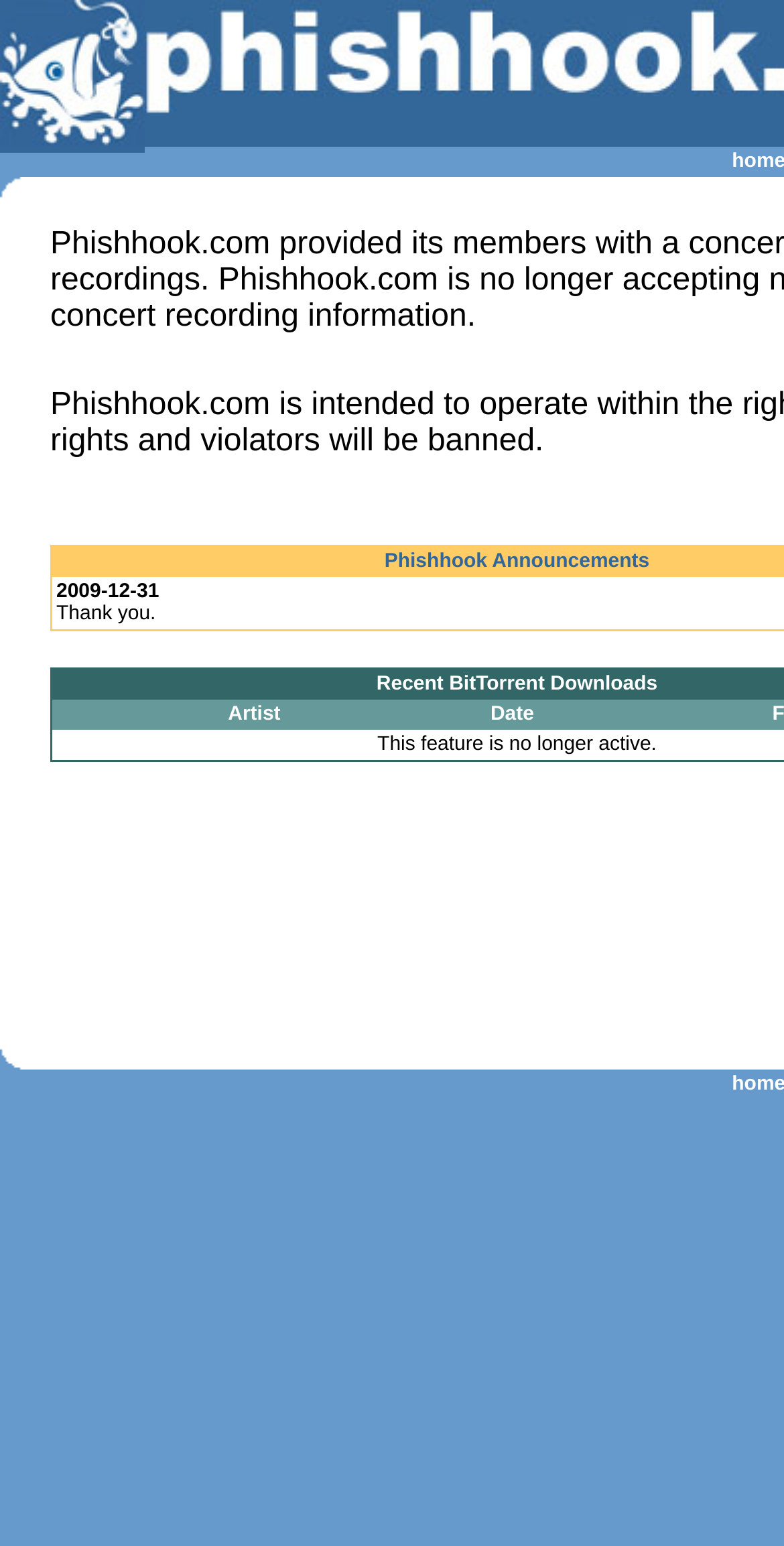Use a single word or phrase to answer the question: 
How many table cells are present in the first row of the table?

3